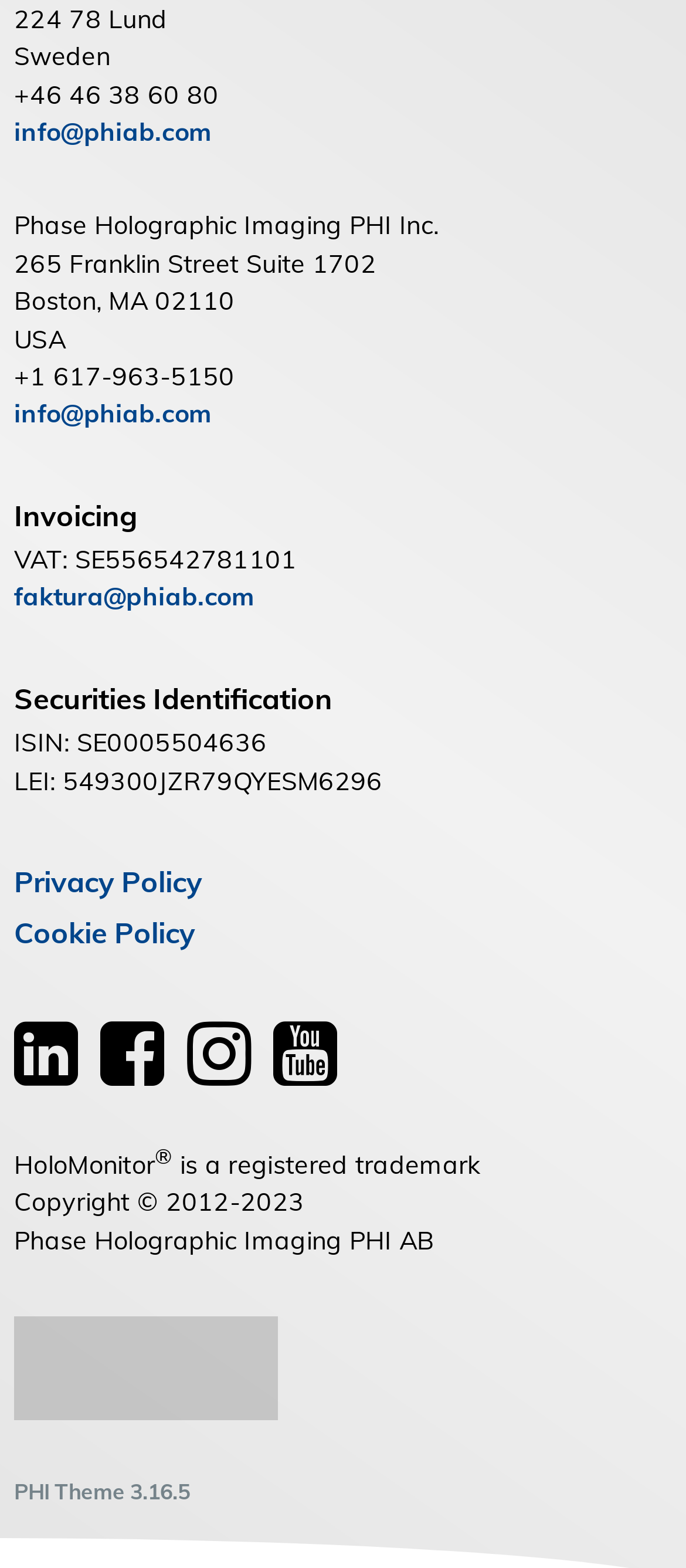Based on the description "PHI Theme 3.16.5", find the bounding box of the specified UI element.

[0.021, 0.943, 0.277, 0.96]